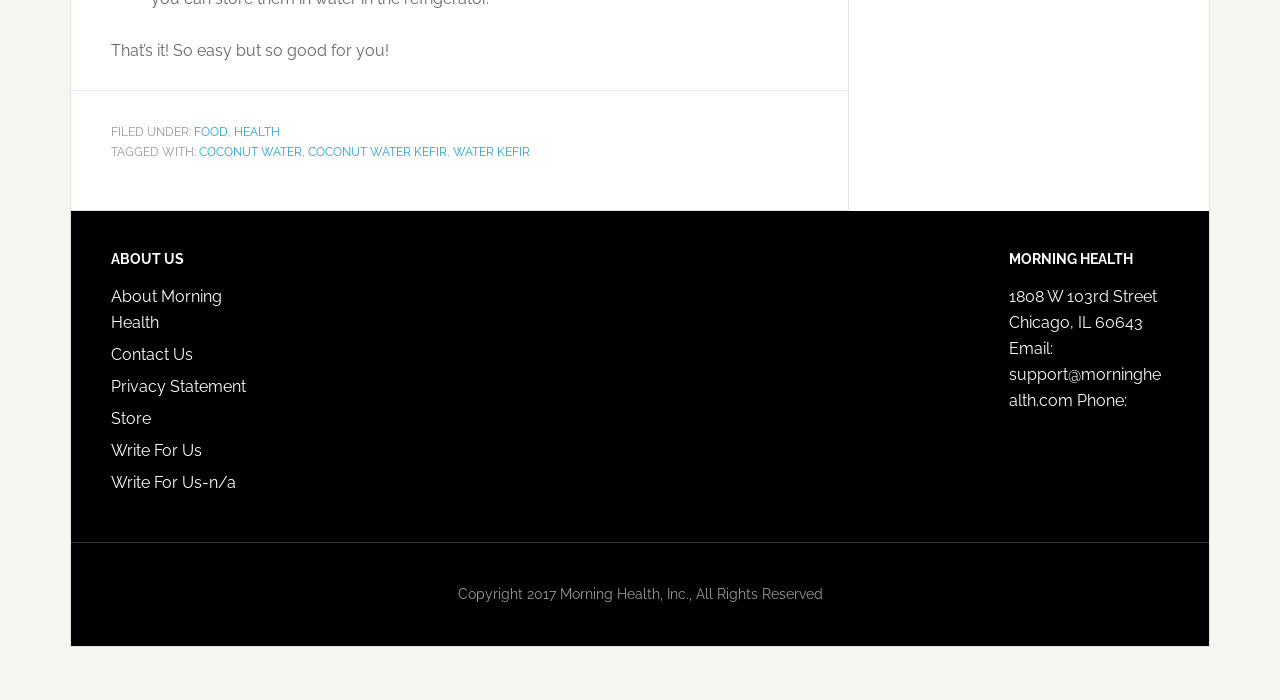What is the company's phone number?
Using the image, provide a concise answer in one word or a short phrase.

Not provided